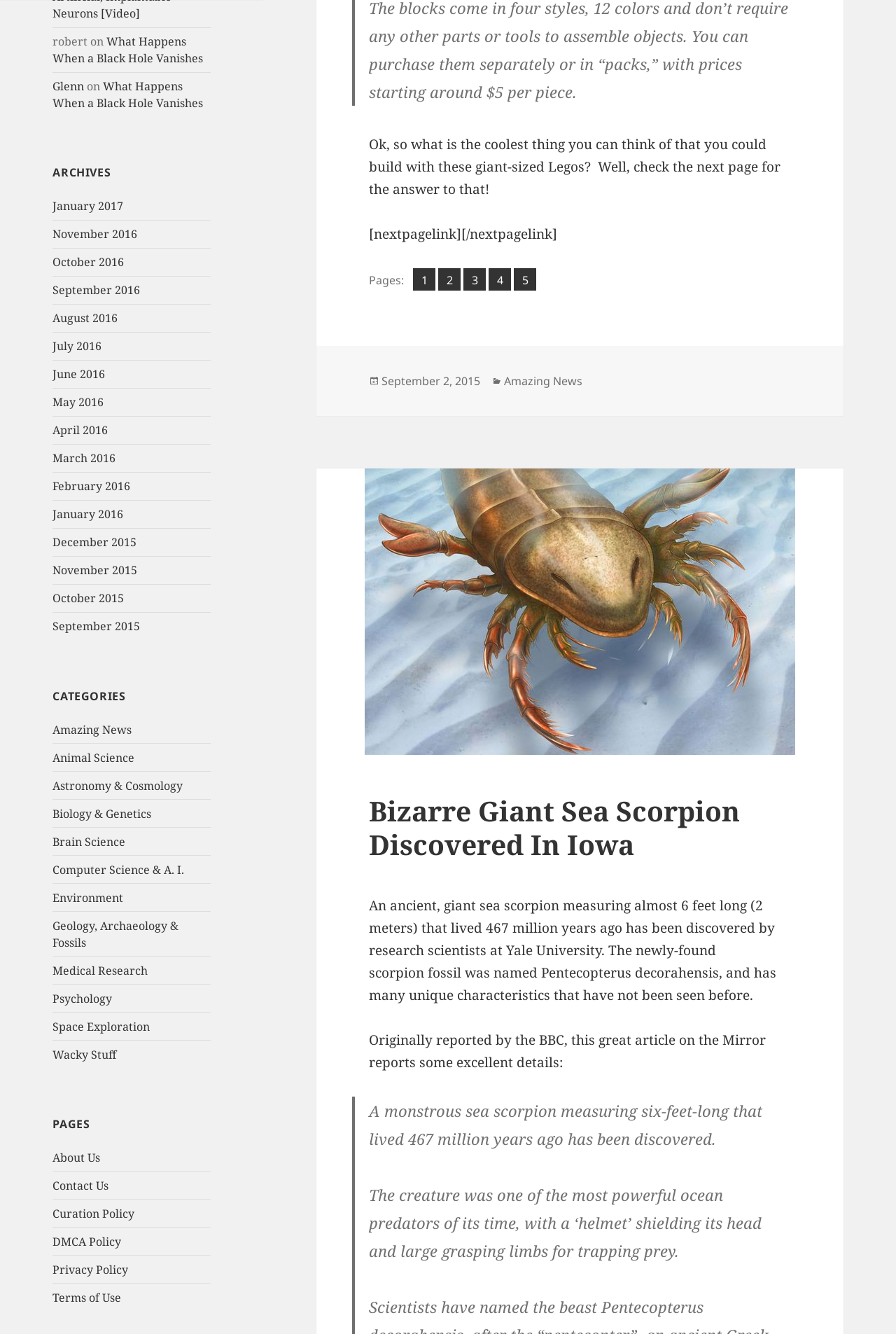How long was the giant sea scorpion?
Look at the image and answer with only one word or phrase.

6 feet